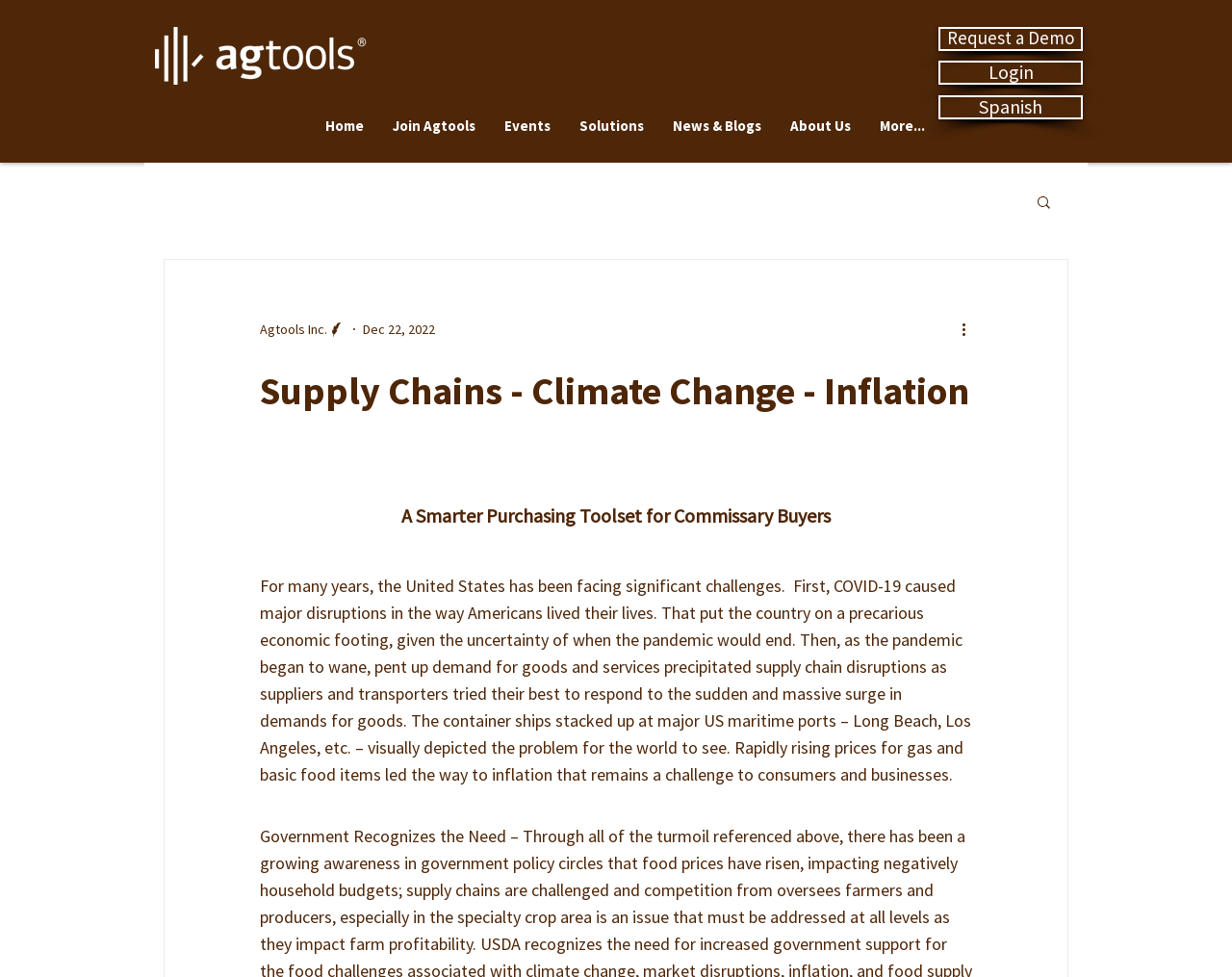Create an elaborate caption that covers all aspects of the webpage.

The webpage appears to be the homepage of Agtools Inc., a company that provides a smarter purchasing toolset for commissary buyers. At the top left corner, there is a logo consisting of a transparent image "agt_letter_transparent.png" and a white image "agtools_white.png". 

On the top right corner, there are three links: "Request a Demo", "Login", and "Spanish". Below these links, there is a navigation menu with seven links: "Home", "Join Agtools", "Events", "Solutions", "News & Blogs", "About Us", and "More...". 

In the main content area, there is a heading that reads "Supply Chains - Climate Change - Inflation". Below this heading, there is a subheading that describes a smarter purchasing toolset for commissary buyers. The main content is a long paragraph that discusses the challenges faced by the United States, including COVID-19, supply chain disruptions, and inflation. 

On the right side of the main content area, there is a search button with a magnifying glass icon. Above the search button, there is a link to "Agtools Inc. Writer" with a date "Dec 22, 2022" and a "More actions" button.